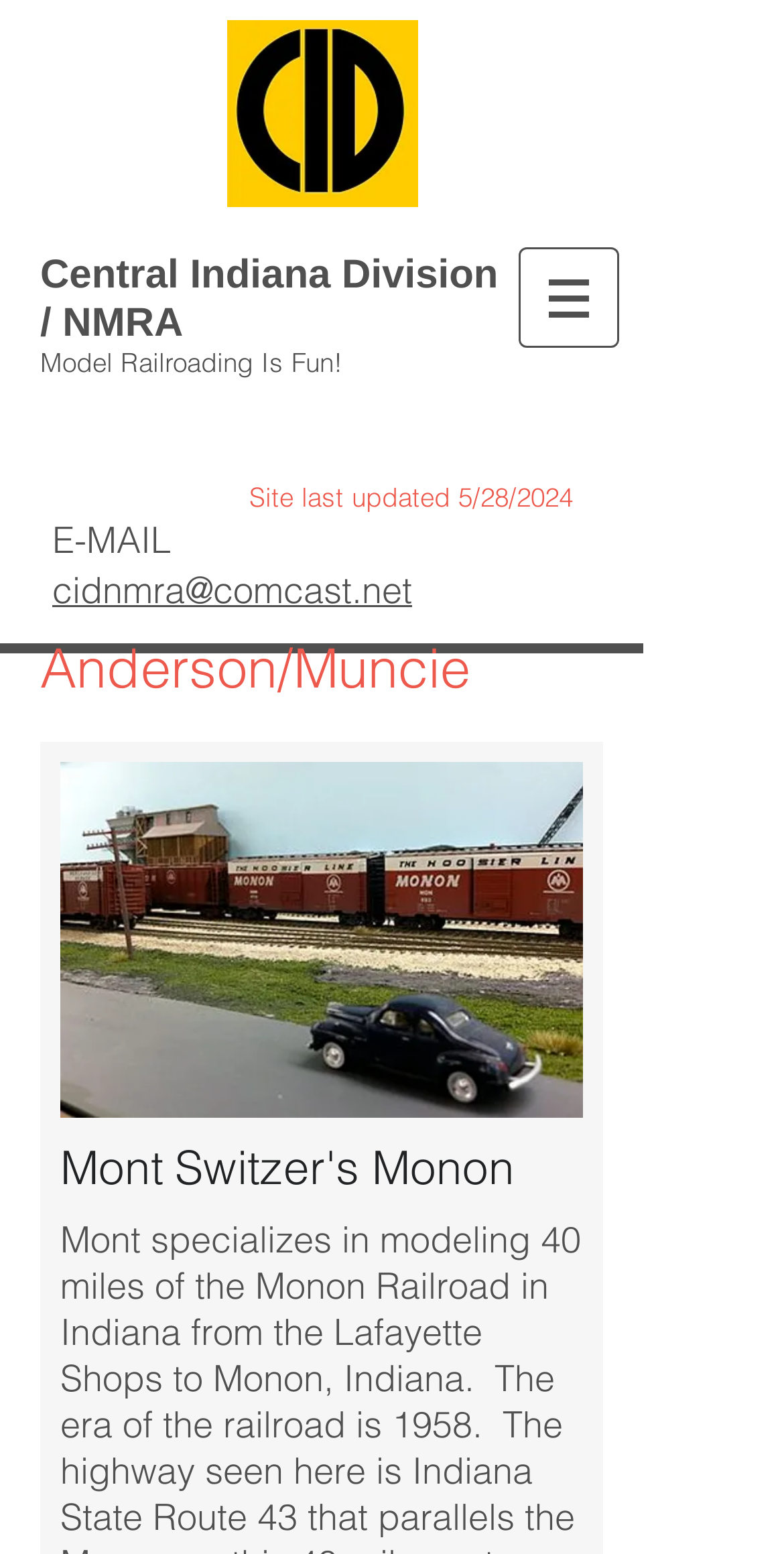Give a one-word or short phrase answer to the question: 
What is the logo of the webpage?

CID Logo